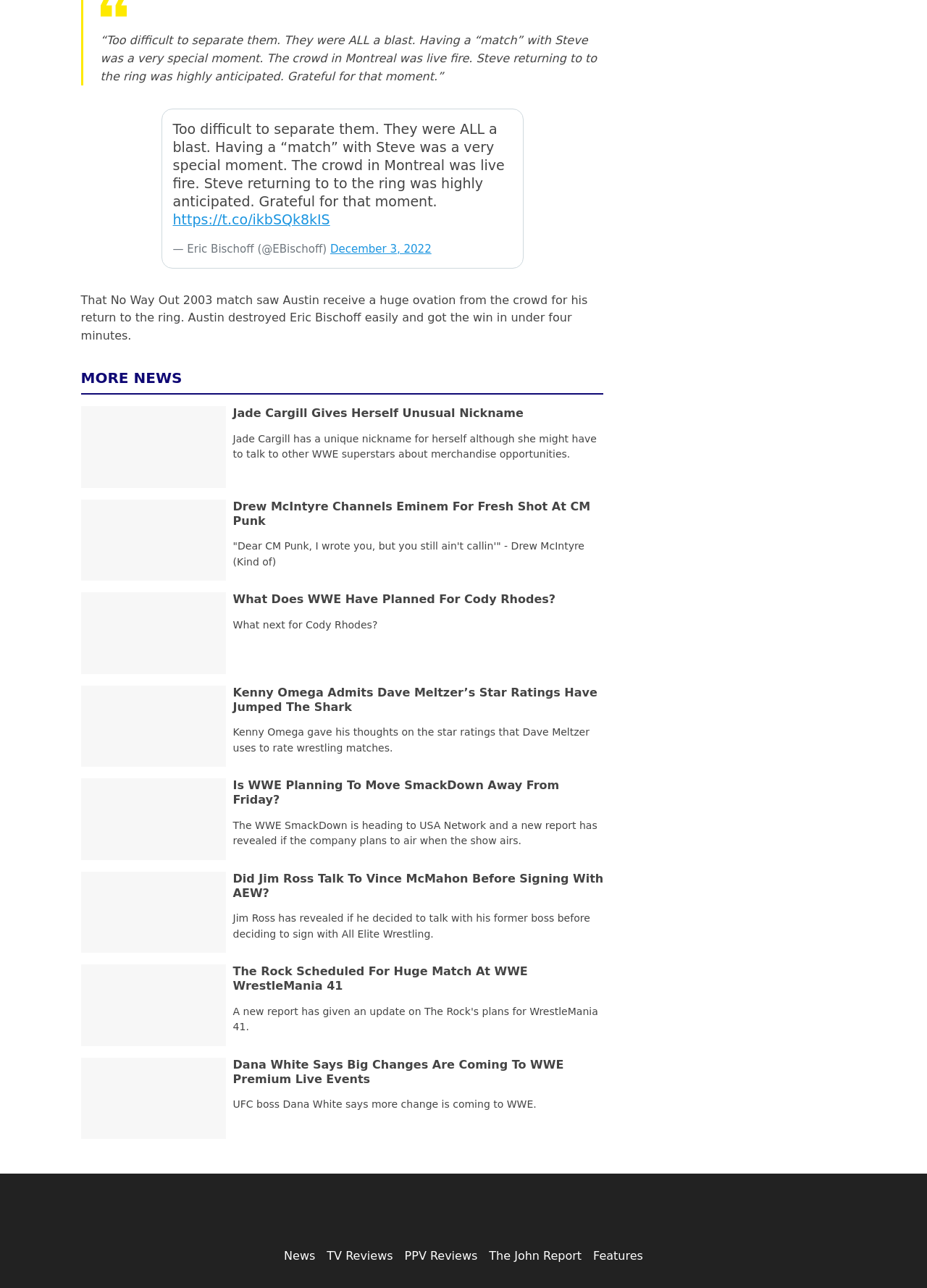Specify the bounding box coordinates of the element's area that should be clicked to execute the given instruction: "View the article about Kenny Omega's thoughts on Dave Meltzer's star ratings". The coordinates should be four float numbers between 0 and 1, i.e., [left, top, right, bottom].

[0.251, 0.532, 0.644, 0.554]